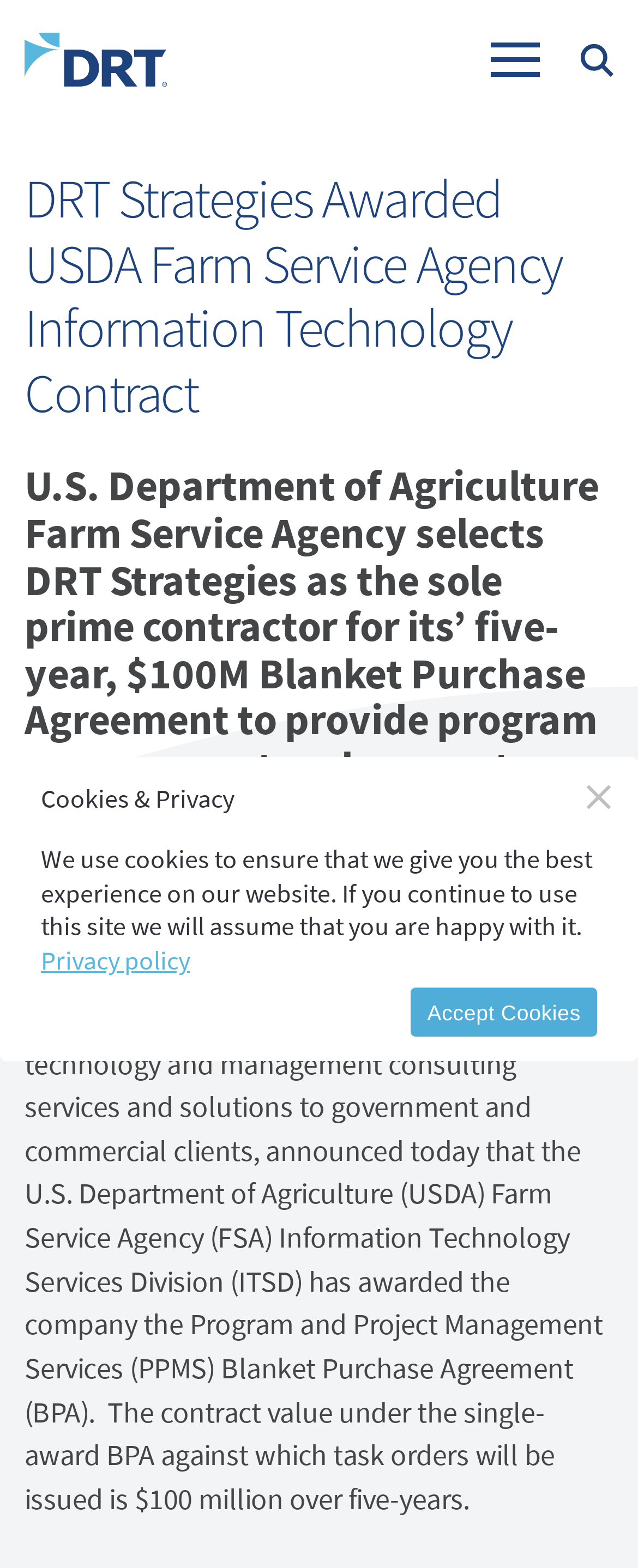For the given element description Privacy policy, determine the bounding box coordinates of the UI element. The coordinates should follow the format (top-left x, top-left y, bottom-right x, bottom-right y) and be within the range of 0 to 1.

[0.064, 0.602, 0.297, 0.623]